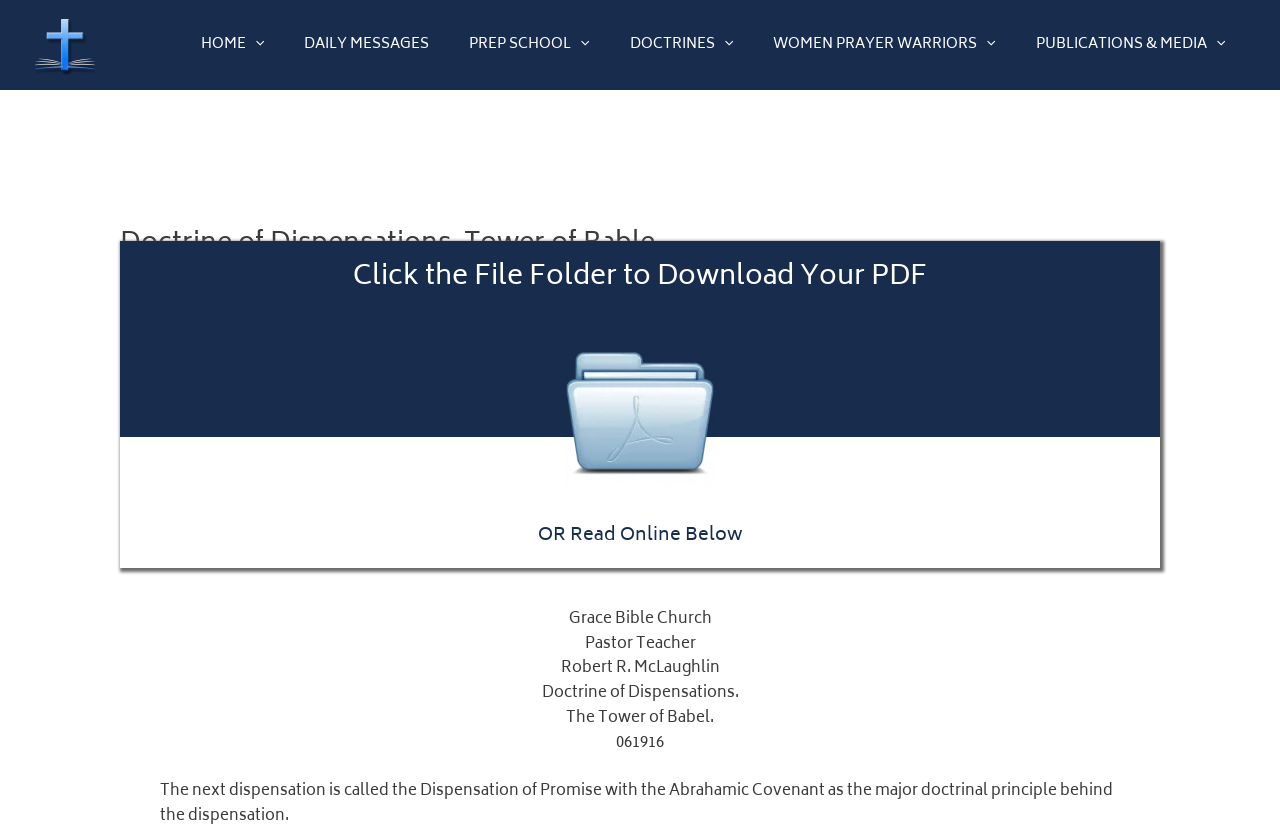Find the bounding box coordinates of the element to click in order to complete the given instruction: "Click the HOME link."

[0.141, 0.015, 0.222, 0.092]